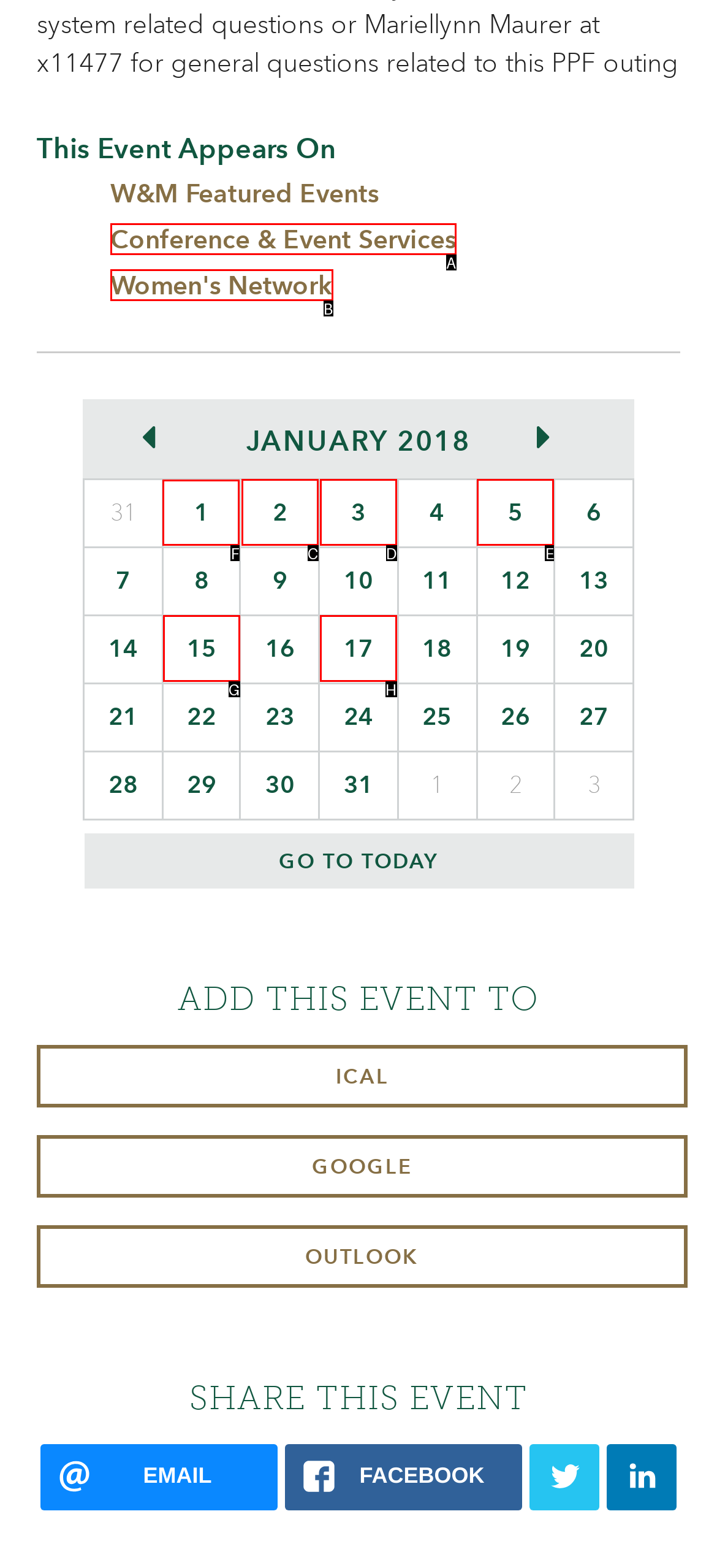Specify the letter of the UI element that should be clicked to achieve the following: Click on '1'
Provide the corresponding letter from the choices given.

F